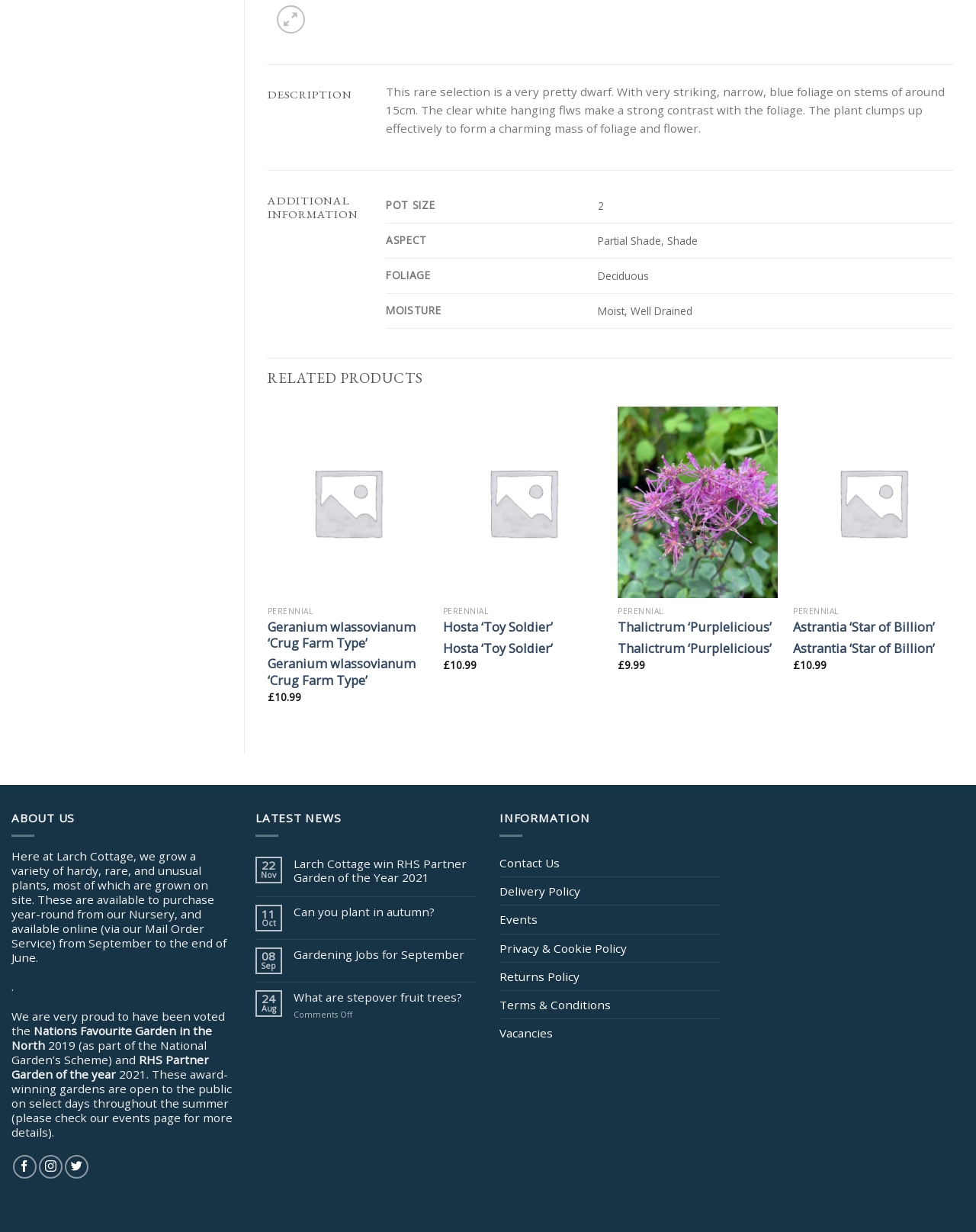Given the description: "aria-label="Thalictrum 'Purplelicious'"", determine the bounding box coordinates of the UI element. The coordinates should be formatted as four float numbers between 0 and 1, [left, top, right, bottom].

[0.633, 0.33, 0.797, 0.486]